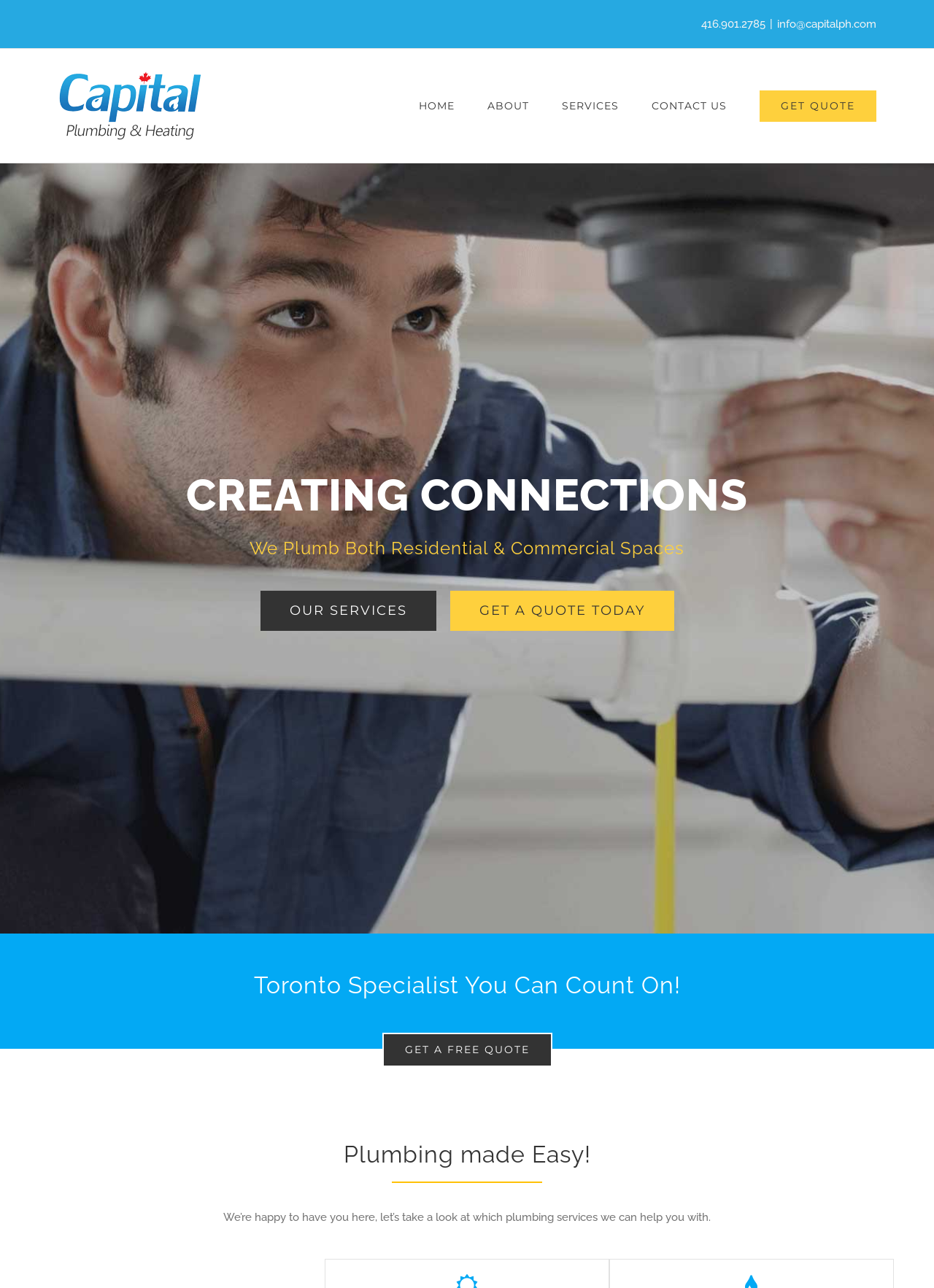What is the main service offered by Capital PH?
Utilize the image to construct a detailed and well-explained answer.

I determined the main service by analyzing the overall structure and content of the webpage. The webpage has multiple mentions of plumbing services, and the headings and links suggest that plumbing is the primary focus of Capital PH.